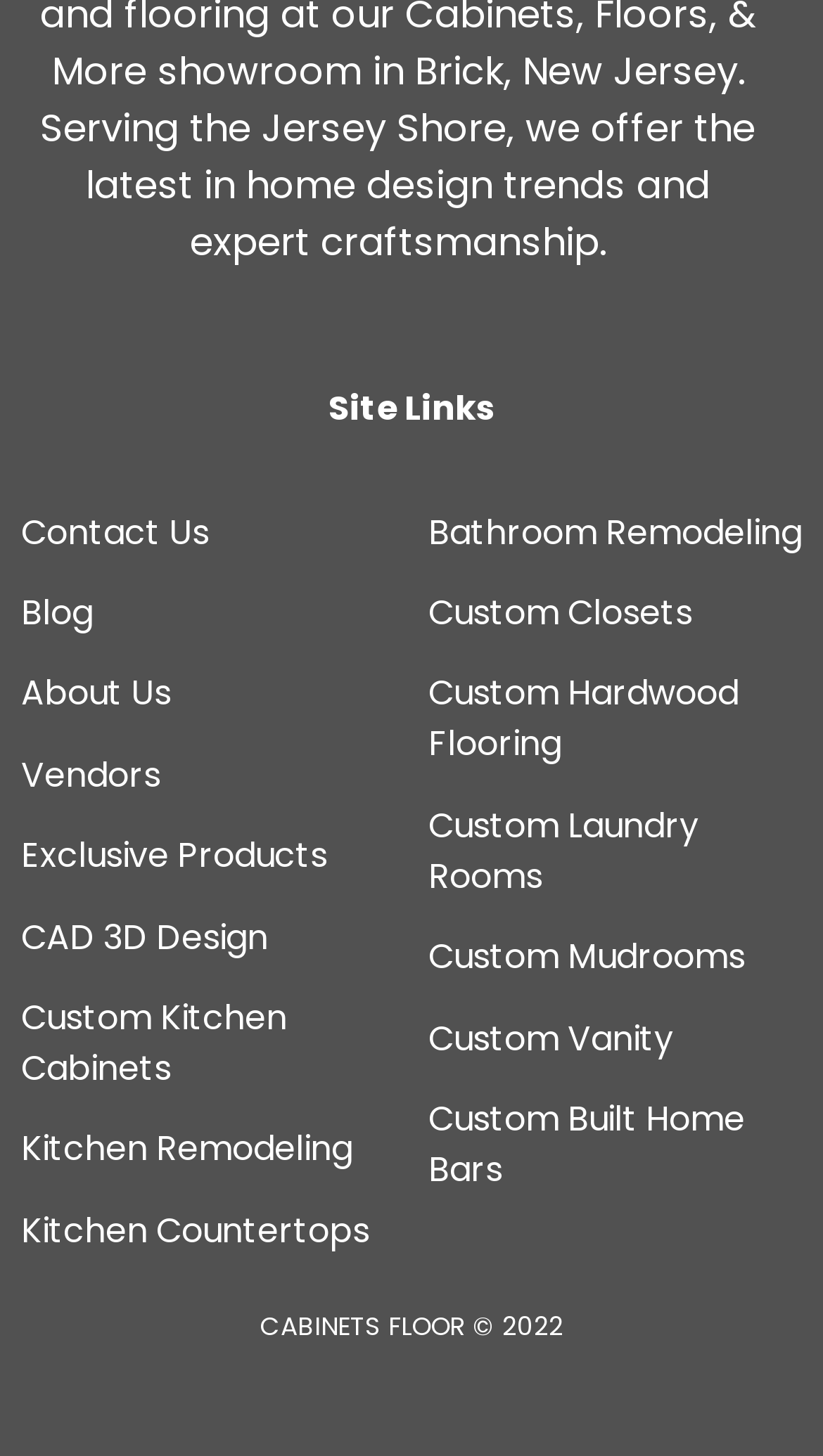Show me the bounding box coordinates of the clickable region to achieve the task as per the instruction: "go to contact us page".

[0.026, 0.349, 0.254, 0.382]